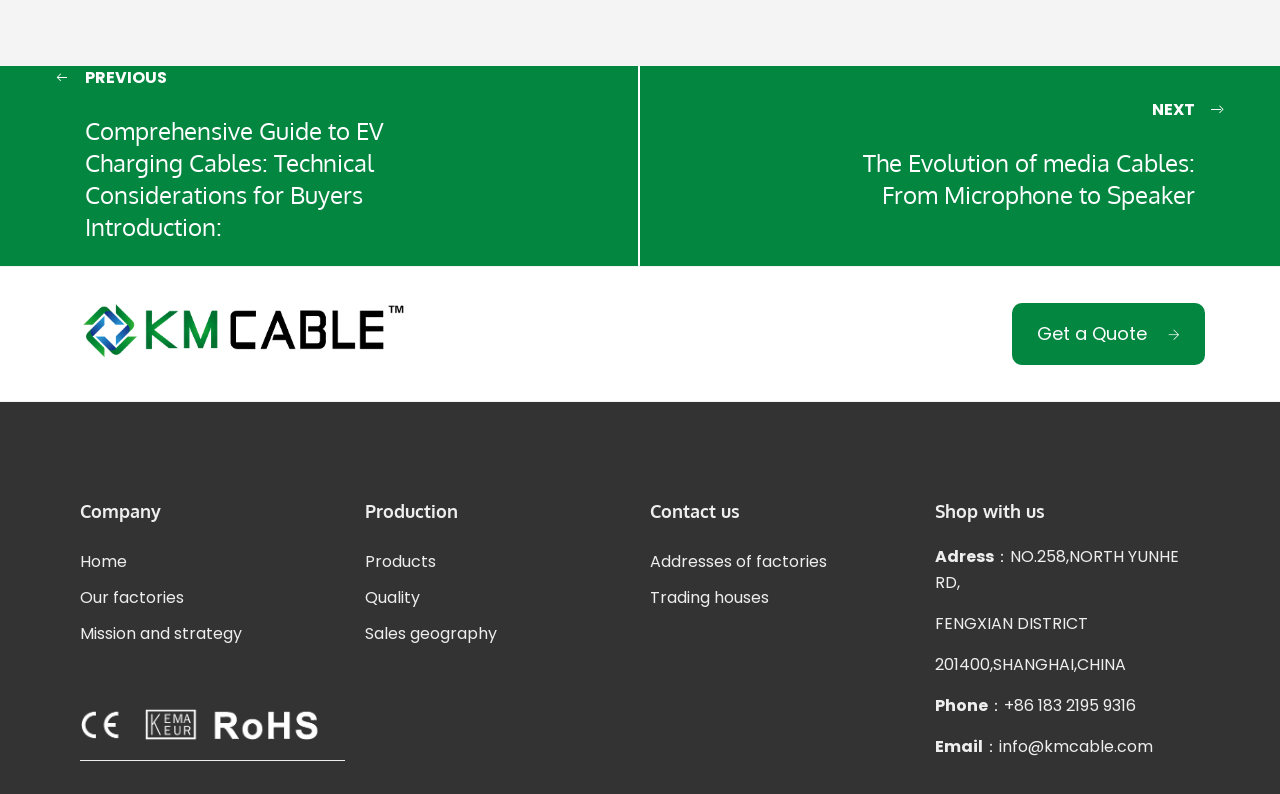Provide a one-word or short-phrase answer to the question:
What is the topic of the introduction?

EV Charging Cables